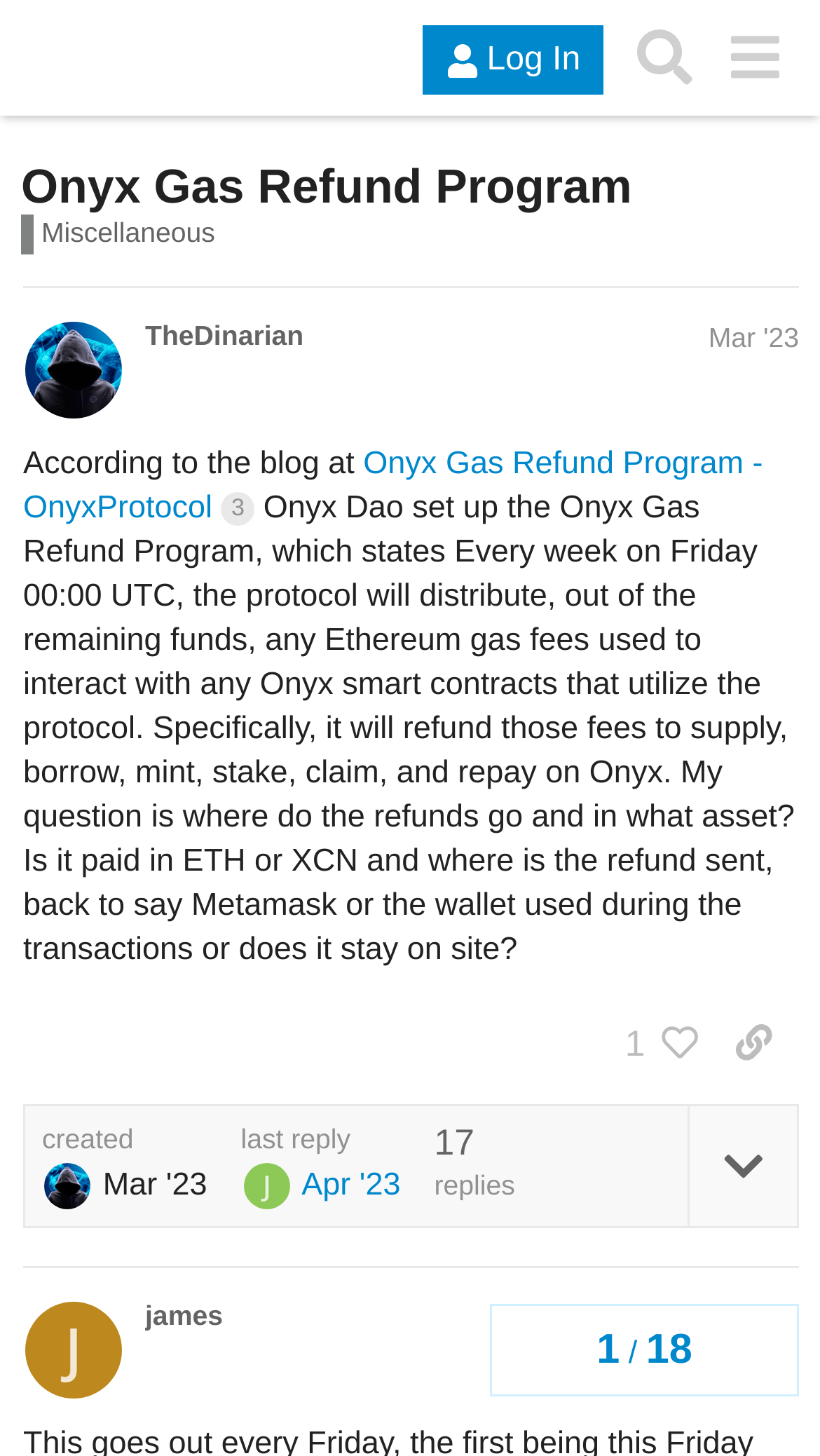Who created the post about the Onyx Gas Refund Program?
Please answer the question as detailed as possible based on the image.

I found the answer by looking at the heading above the post, which says 'TheDinarian Mar '23'. This suggests that the post was created by a user named TheDinarian.